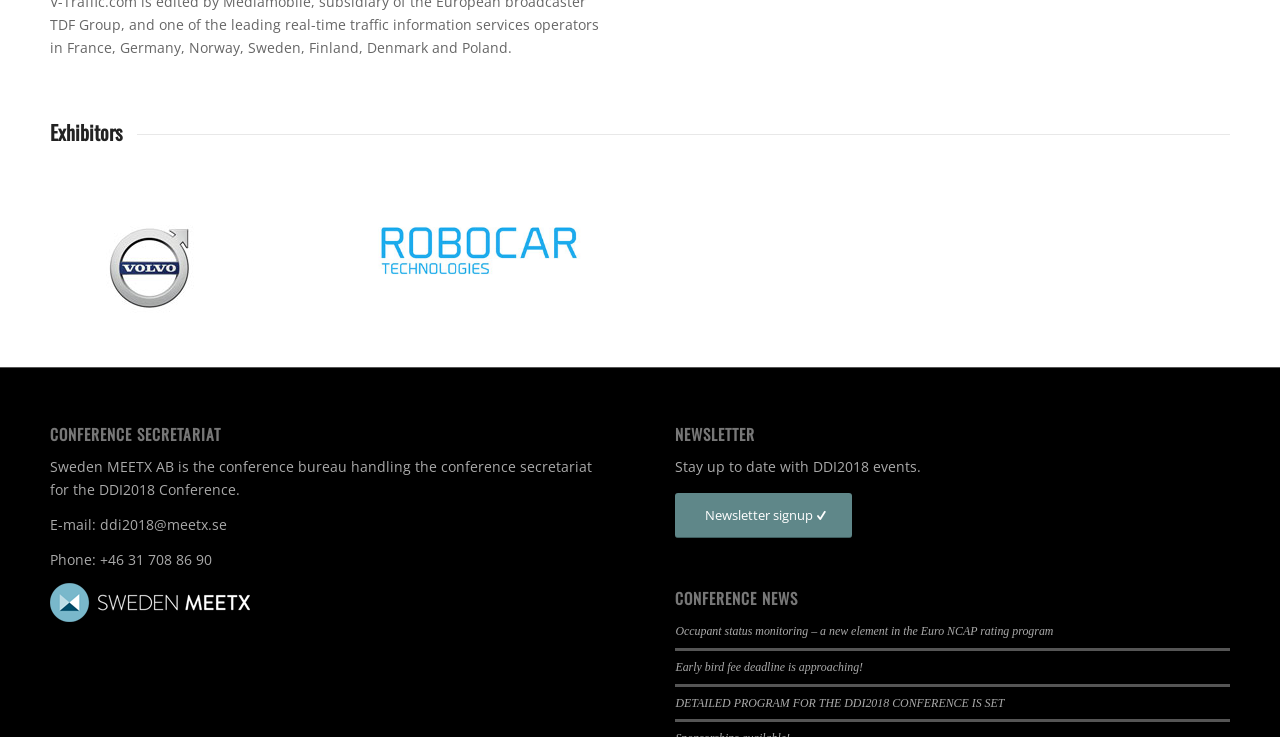How many news items are listed?
Please interpret the details in the image and answer the question thoroughly.

I counted the number of links under the 'CONFERENCE NEWS' heading, which are 3, indicating 3 news items are listed.